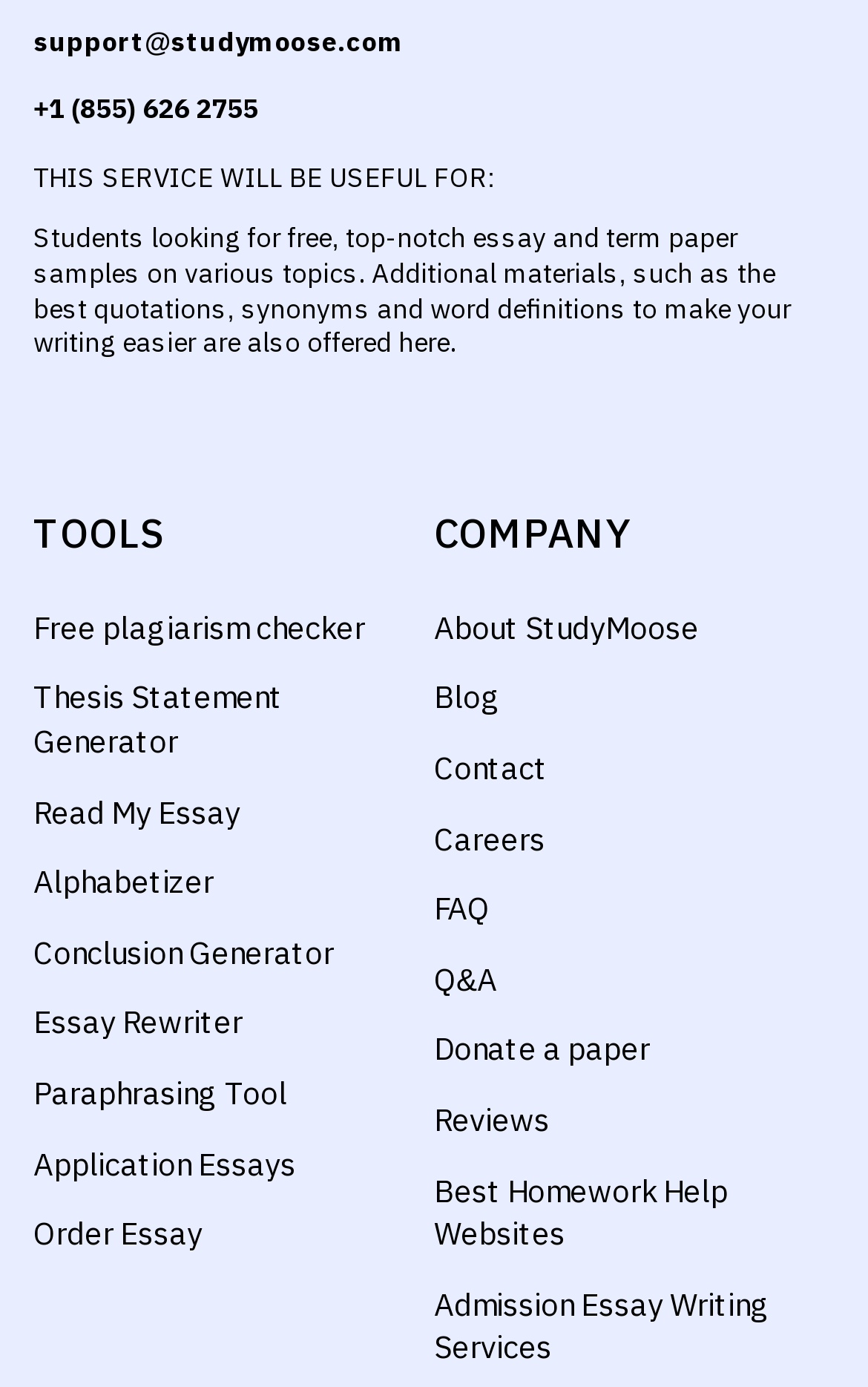Please specify the bounding box coordinates of the clickable region to carry out the following instruction: "Learn about the company". The coordinates should be four float numbers between 0 and 1, in the format [left, top, right, bottom].

[0.5, 0.438, 0.805, 0.467]